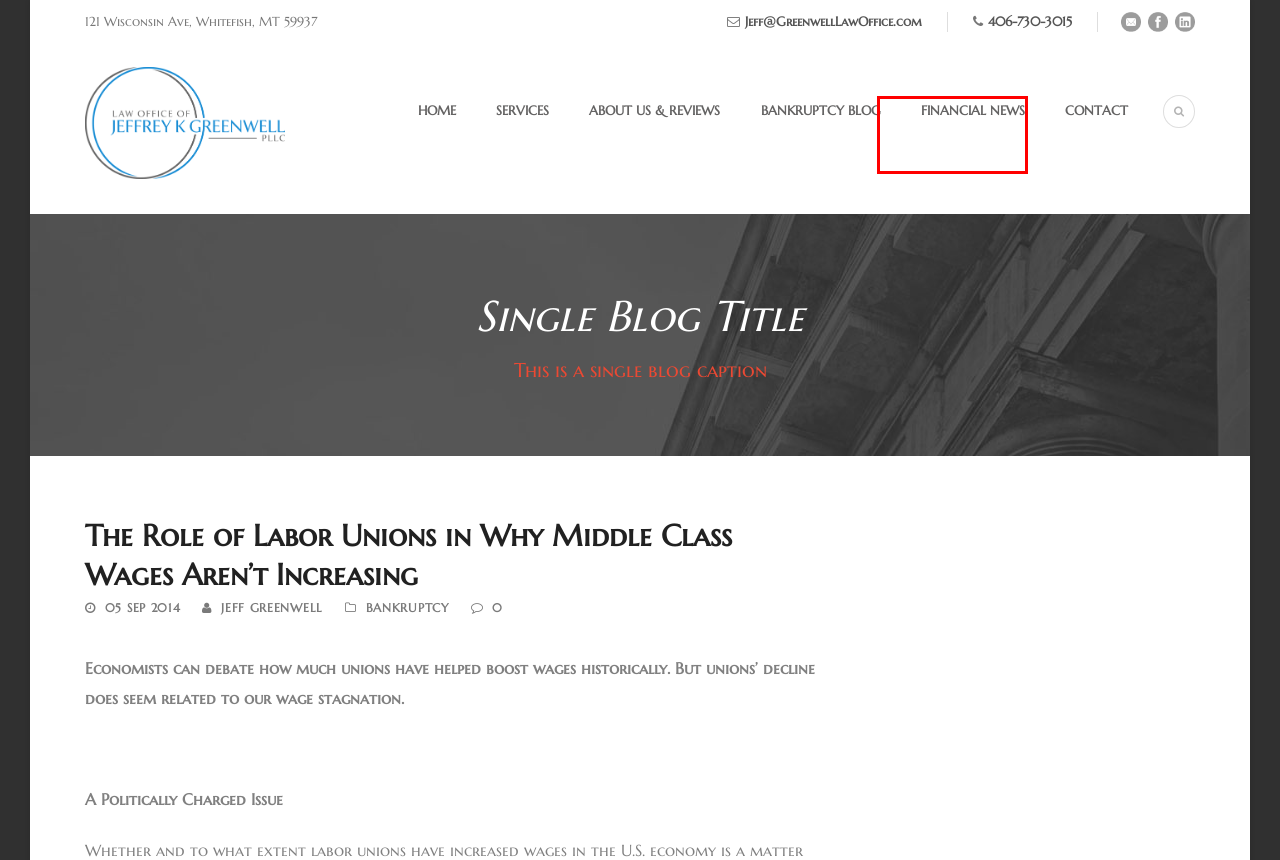Analyze the screenshot of a webpage that features a red rectangle bounding box. Pick the webpage description that best matches the new webpage you would see after clicking on the element within the red bounding box. Here are the candidates:
A. About us - greenwelllawoffices.com
B. Navigating Chapter 7, Chapter 13, and Subchapter V of Chapter 11
C. Jeff Greenwell |greenwelllawoffices.com
D. chapter 7 bankruptcy Archives - greenwelllawoffices.com
E. Northwest Montana's Bankruptcy And Business Law Firm
F. Bankruptcy and Business News - greenwelllawoffices.com
G. Contact Your Bankruptcy Law Firm - greenwelllawoffices.com
H. Bankruptcy Blog - greenwelllawoffices.com

F